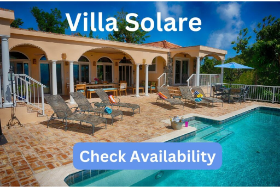What is the purpose of the shaded area above the pool?
From the screenshot, provide a brief answer in one word or phrase.

To enjoy the outdoors in comfort